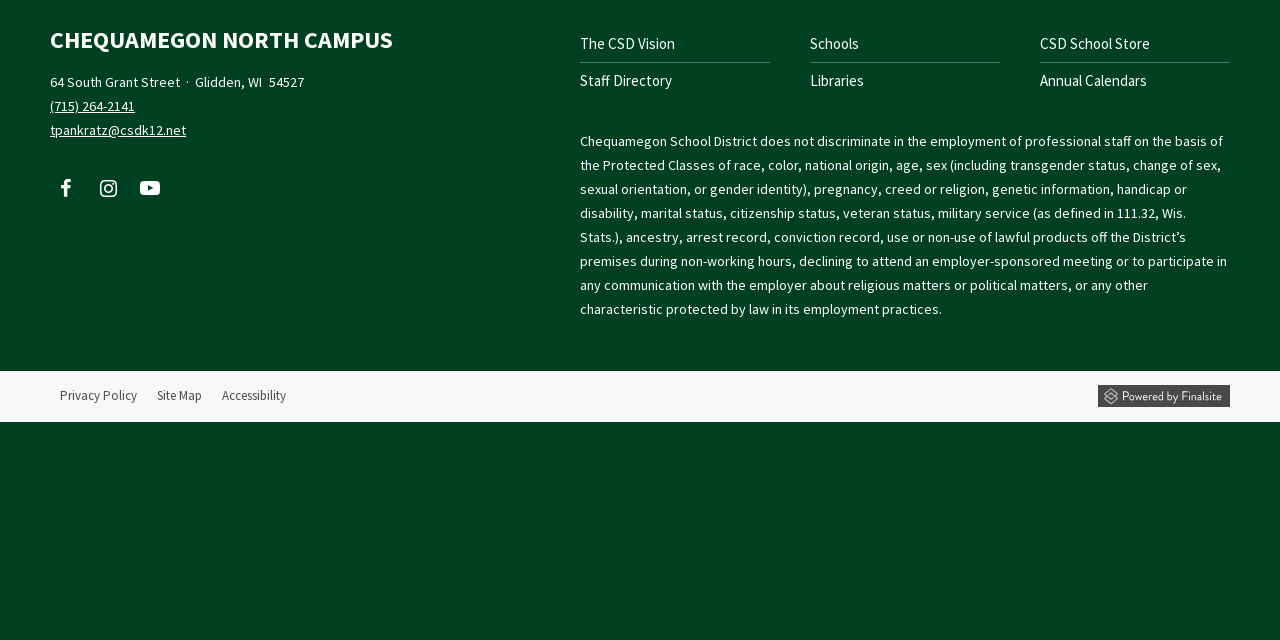Using the element description: "Privacy Policy", determine the bounding box coordinates for the specified UI element. The coordinates should be four float numbers between 0 and 1, [left, top, right, bottom].

[0.039, 0.587, 0.115, 0.651]